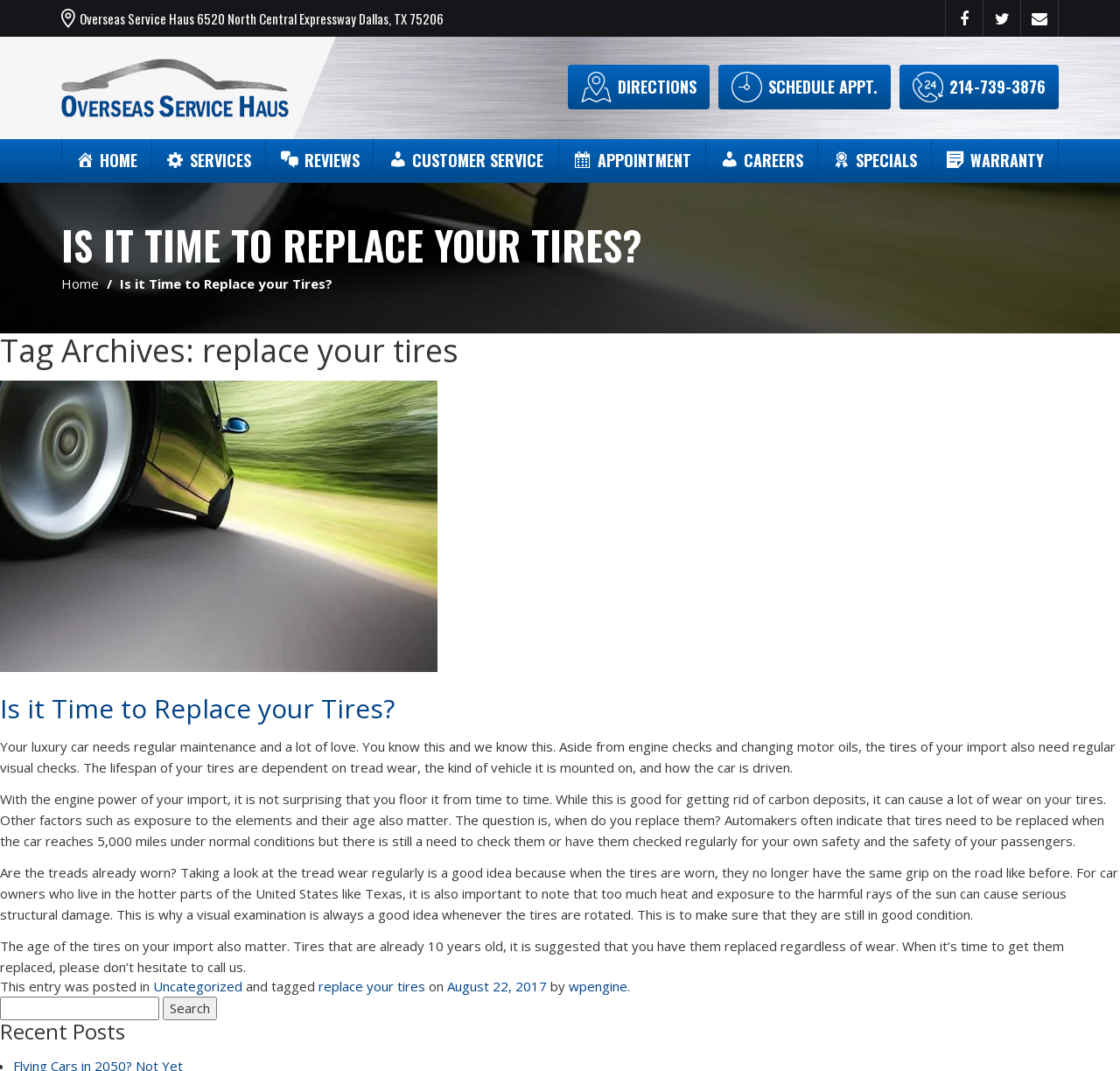Provide a comprehensive caption for the webpage.

The webpage is about Overseas Service Haus, a car service center. At the top, there is a header section with the company's name, address, and phone number. Below this, there are several links to different pages, including "HOME", "SERVICES", "REVIEWS", and "SCHEDULE APPT.". 

On the left side, there is a section with three social media links represented by icons. Below this, there is a main heading "IS IT TIME TO REPLACE YOUR TIRES?" followed by a subheading "Tag Archives: replace your tires". 

The main content of the page is an article discussing the importance of regular tire maintenance and replacement for luxury cars. The article explains that tire wear depends on various factors, including tread wear, vehicle type, and driving habits. It also advises car owners to check their tires regularly and replace them when necessary, especially if they are over 10 years old. 

The article is divided into several paragraphs, each discussing a different aspect of tire maintenance. There are no images on the page. 

At the bottom of the page, there is a footer section with a copyright notice, a link to the original post, and a search bar. On the right side, there is a section with a heading "Recent Posts".